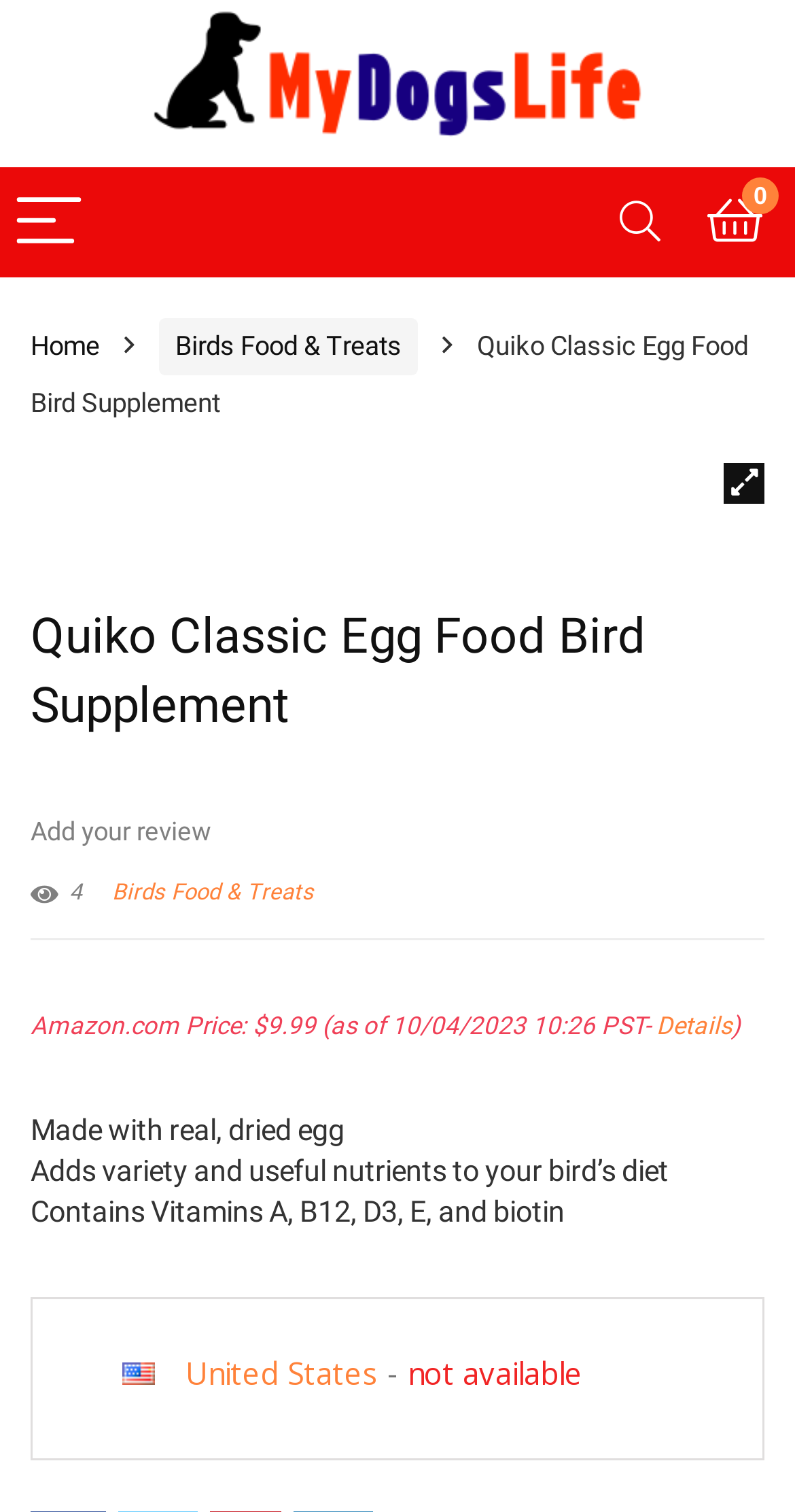What is the name of the product?
Based on the image content, provide your answer in one word or a short phrase.

Quiko Classic Egg Food Bird Supplement